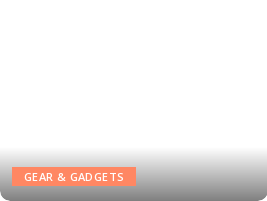Analyze the image and deliver a detailed answer to the question: Where is the button positioned?

The button is placed near the bottom of the visual layout, serving as a functional element to encourage exploration of related topics and resources.